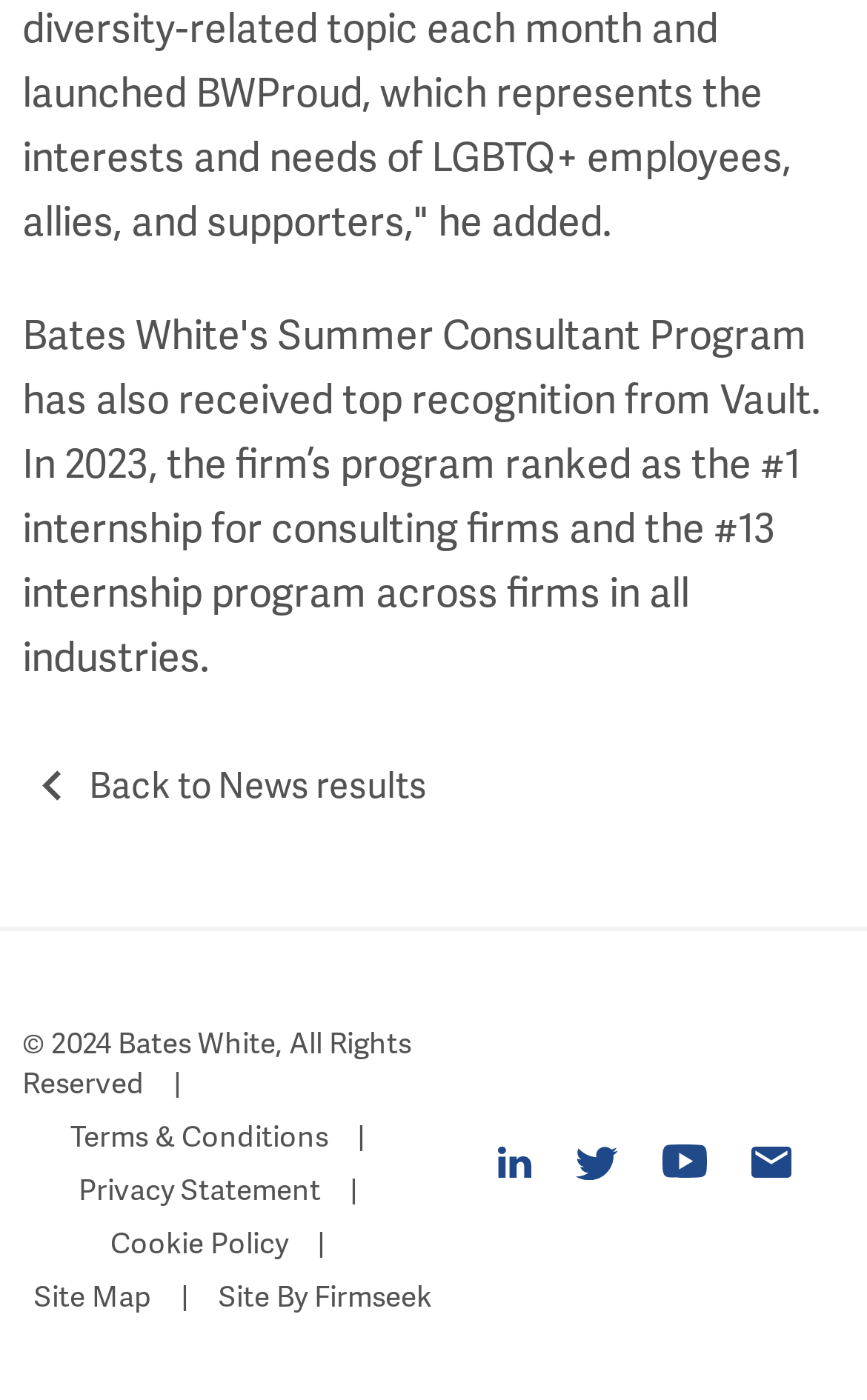Give the bounding box coordinates for the element described by: "keyboard_arrow_left Back to News results".

[0.026, 0.54, 0.492, 0.577]